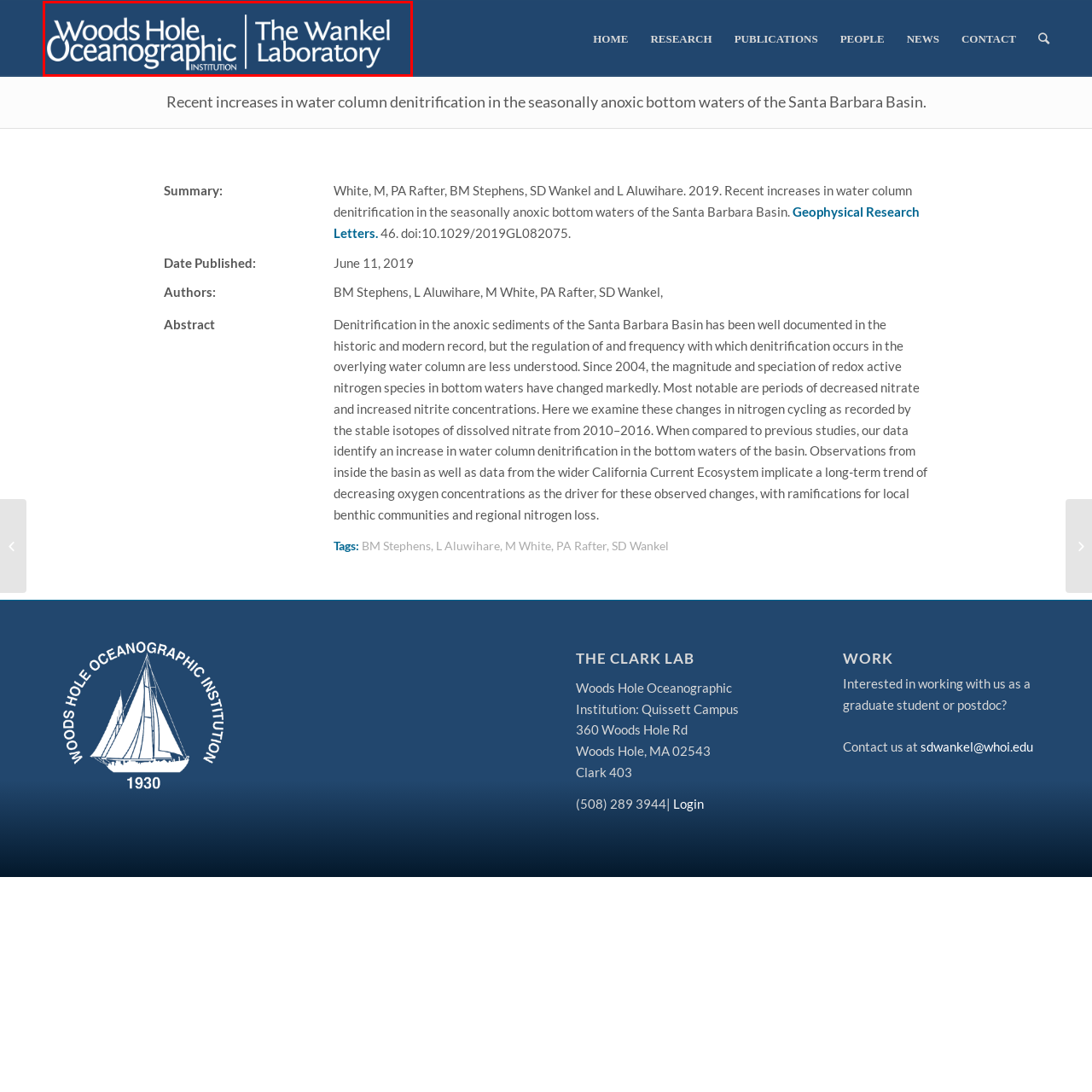Examine the image within the red box and give a concise answer to this question using a single word or short phrase: 
What is the primary focus of the institution?

Ocean science